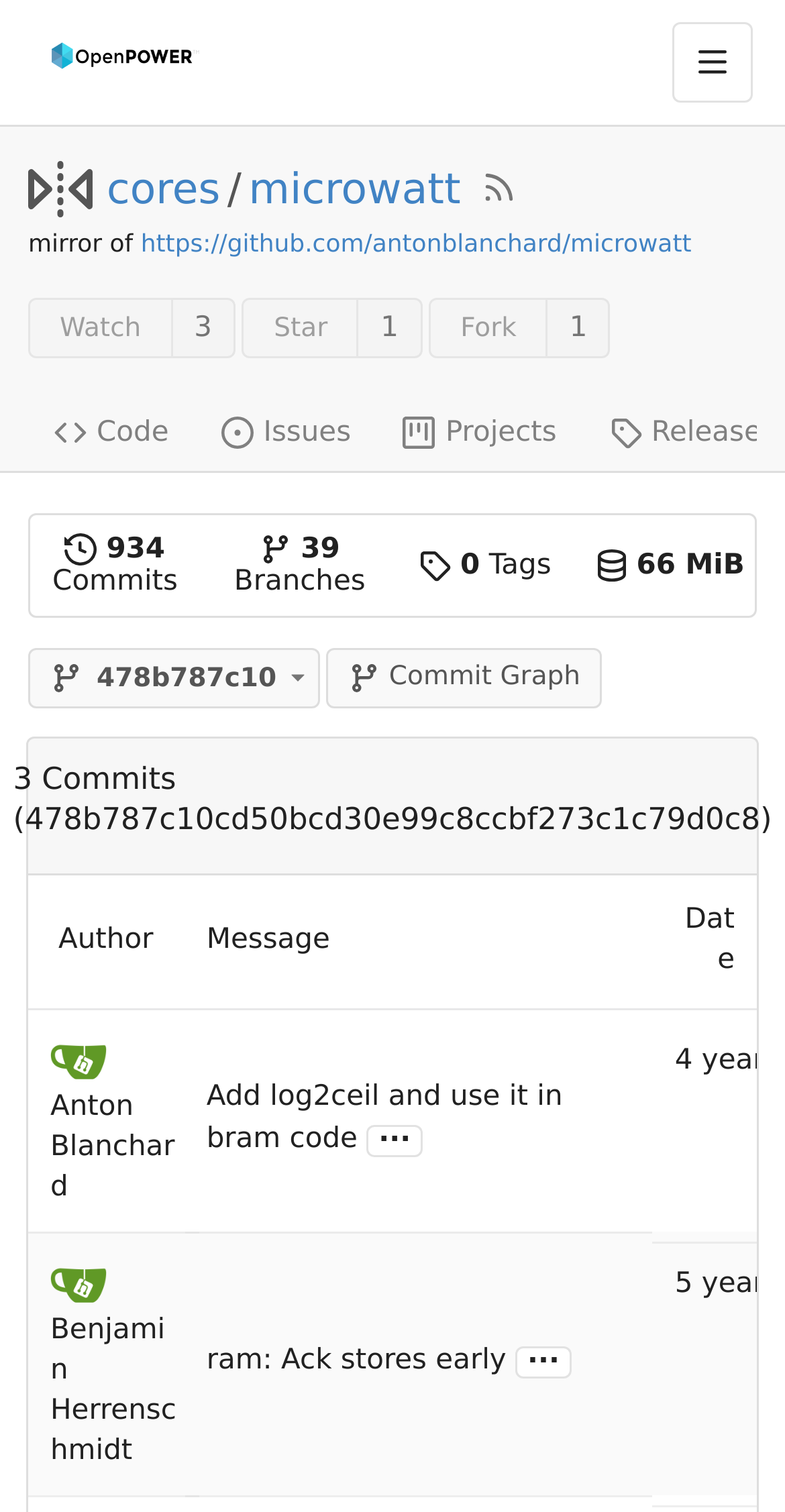Is the 'Watch' button enabled?
Please provide a comprehensive answer based on the visual information in the image.

I found the answer by looking at the button that says 'Watch'. The button has a property 'disabled: True', which suggests it's not enabled.